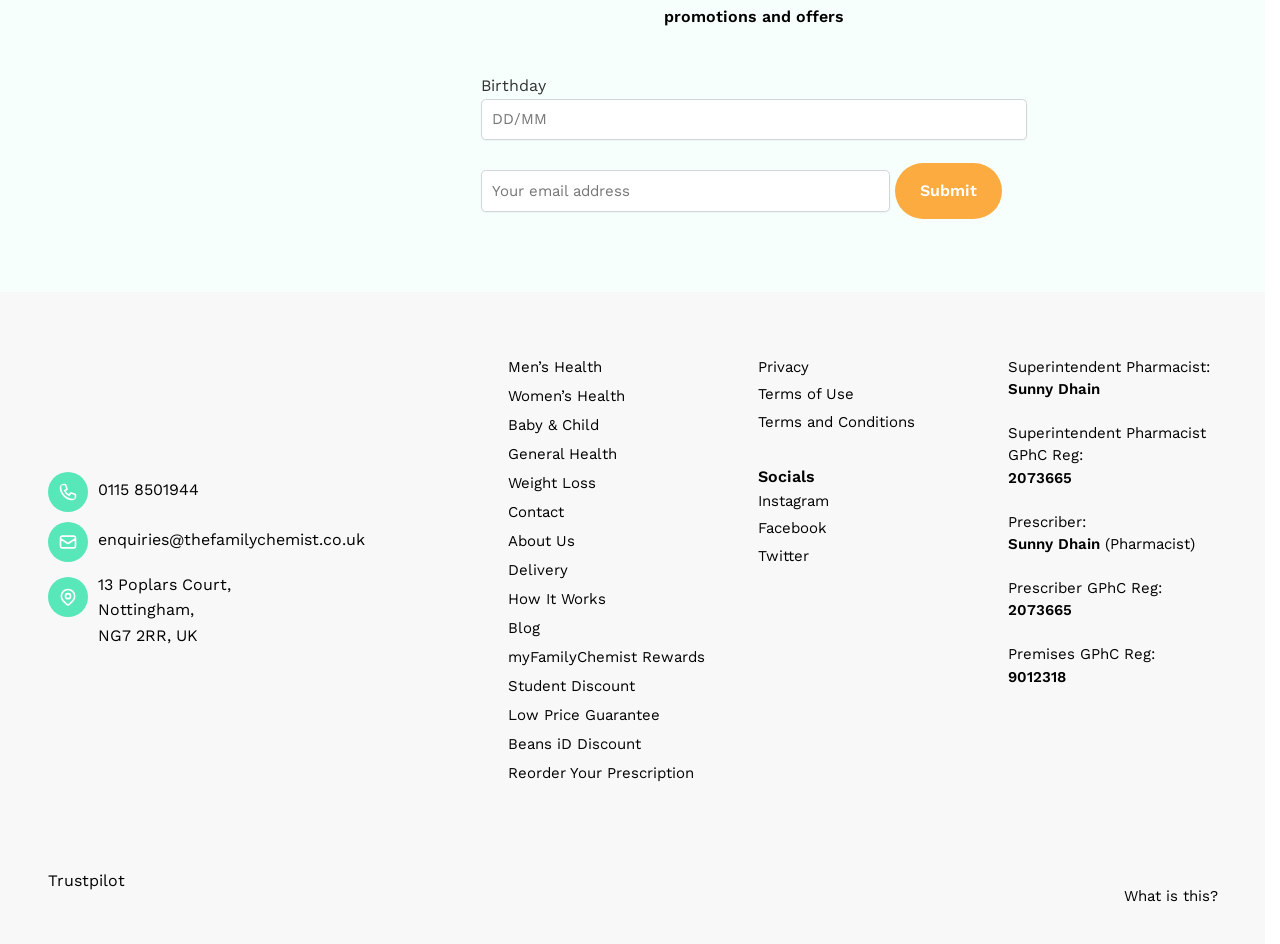Please give a one-word or short phrase response to the following question: 
What is the profession of Sunny Dhain?

Pharmacist